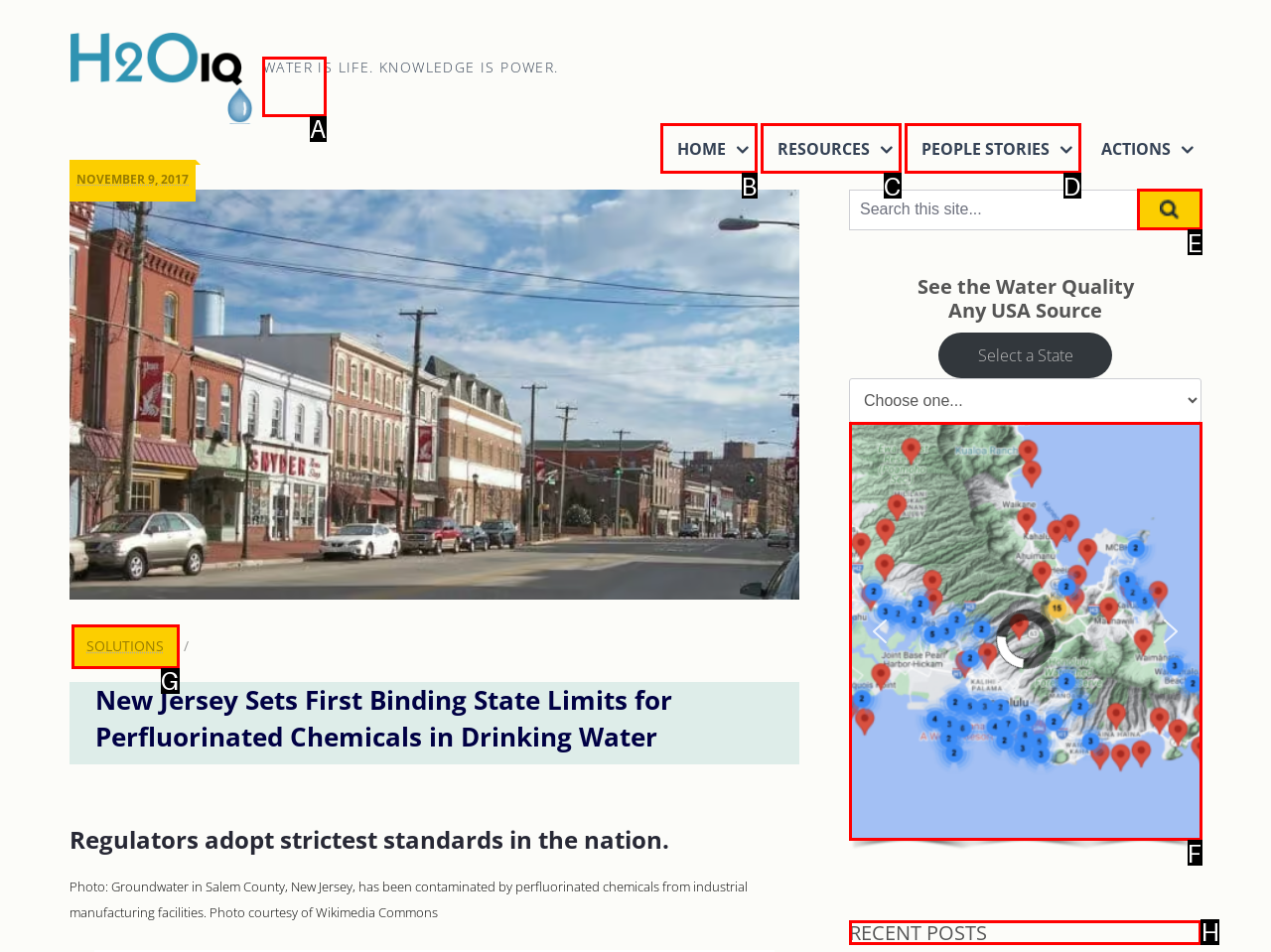Select the option I need to click to accomplish this task: View recent posts
Provide the letter of the selected choice from the given options.

H